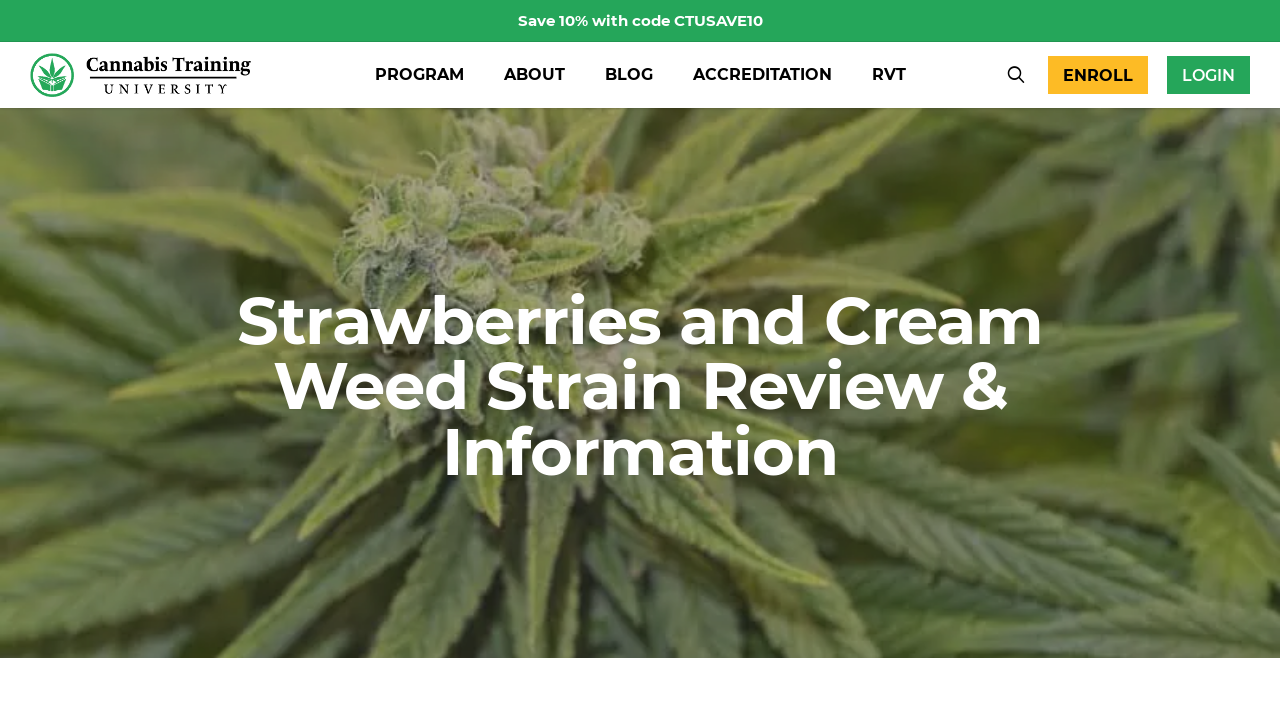Please determine the bounding box coordinates for the UI element described as: "LOGIN".

[0.912, 0.079, 0.977, 0.132]